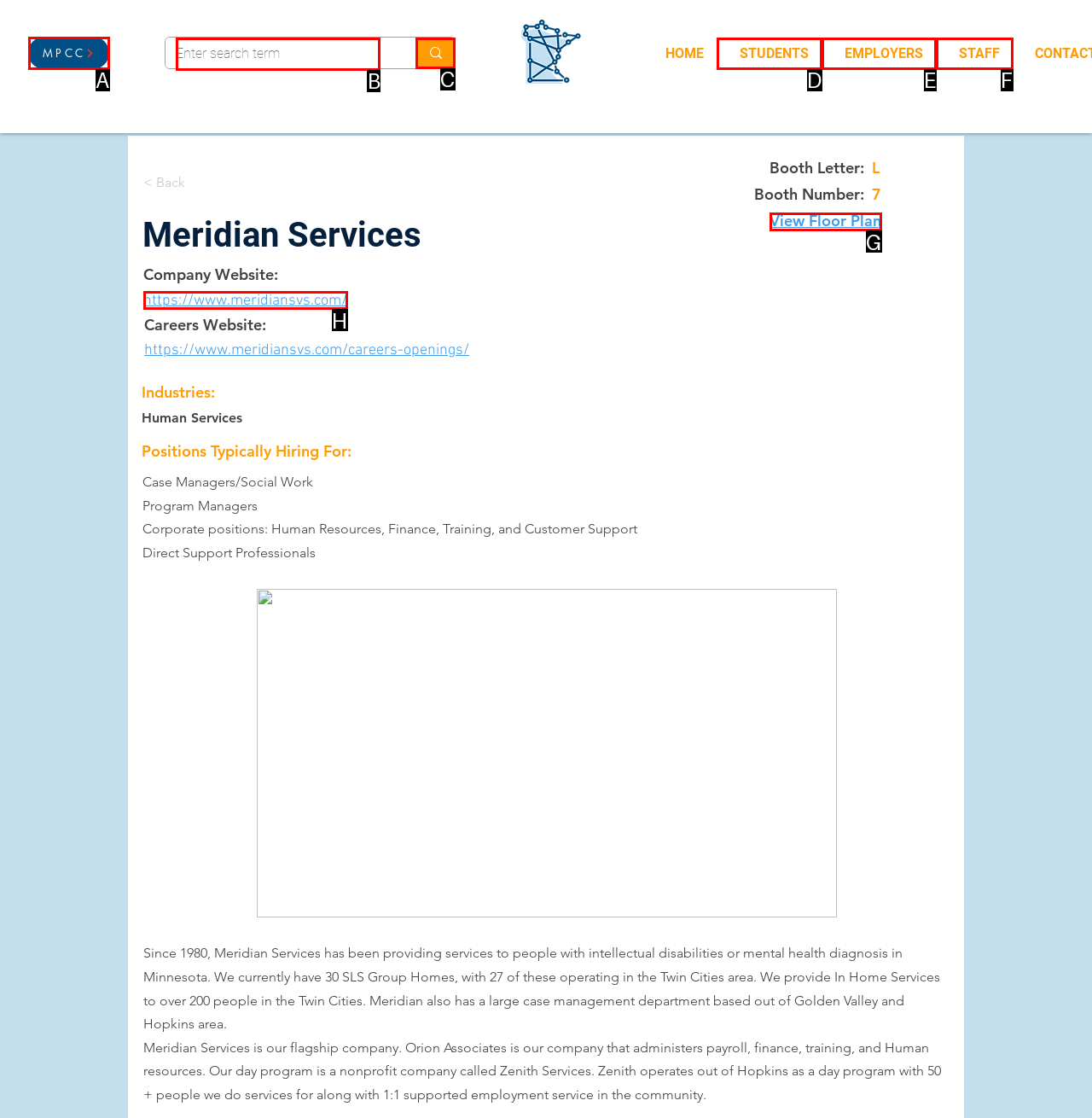Choose the HTML element that best fits the given description: STUDENTS. Answer by stating the letter of the option.

D